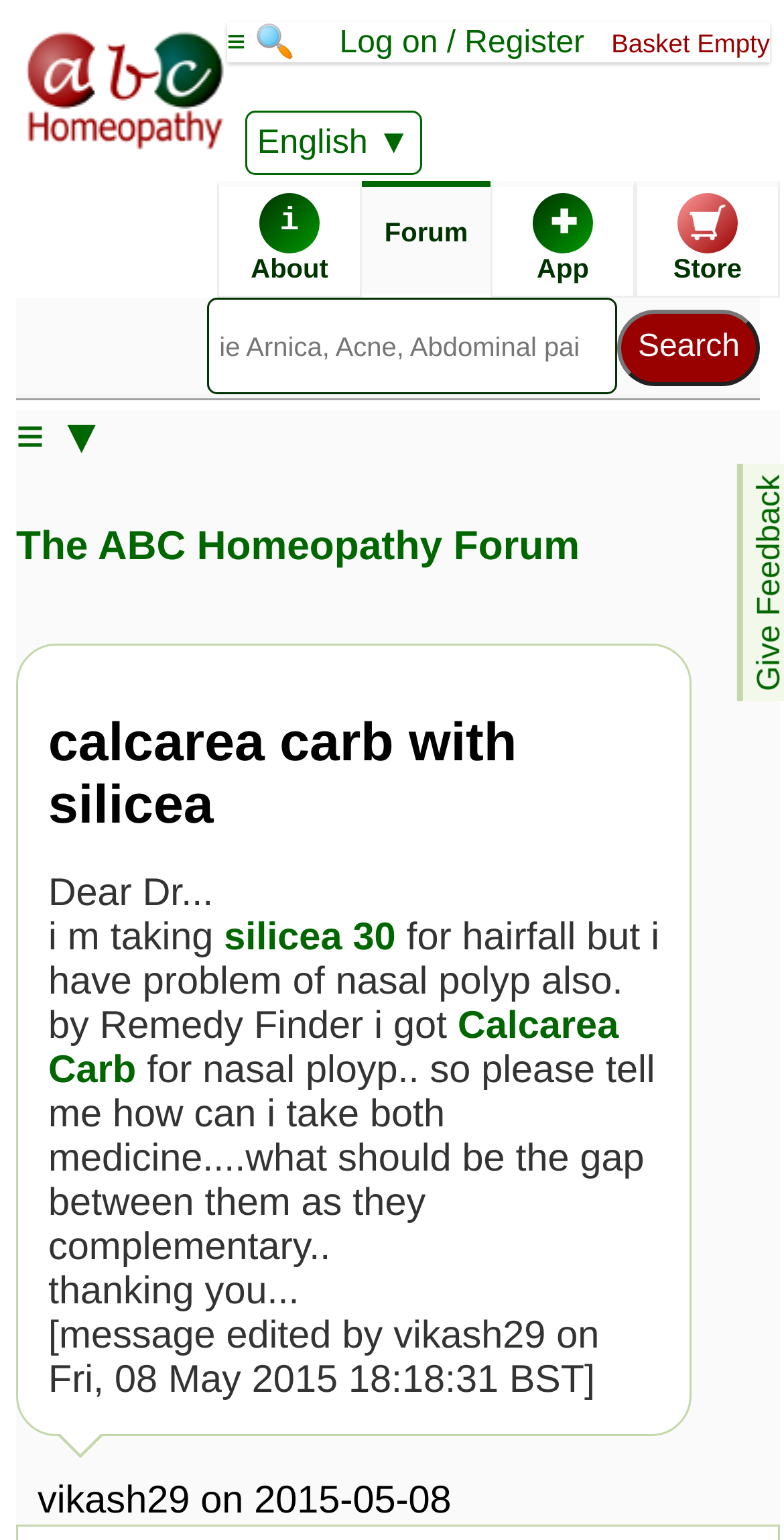Determine the bounding box coordinates of the region I should click to achieve the following instruction: "View similar posts". Ensure the bounding box coordinates are four float numbers between 0 and 1, i.e., [left, top, right, bottom].

[0.021, 0.406, 0.267, 0.428]